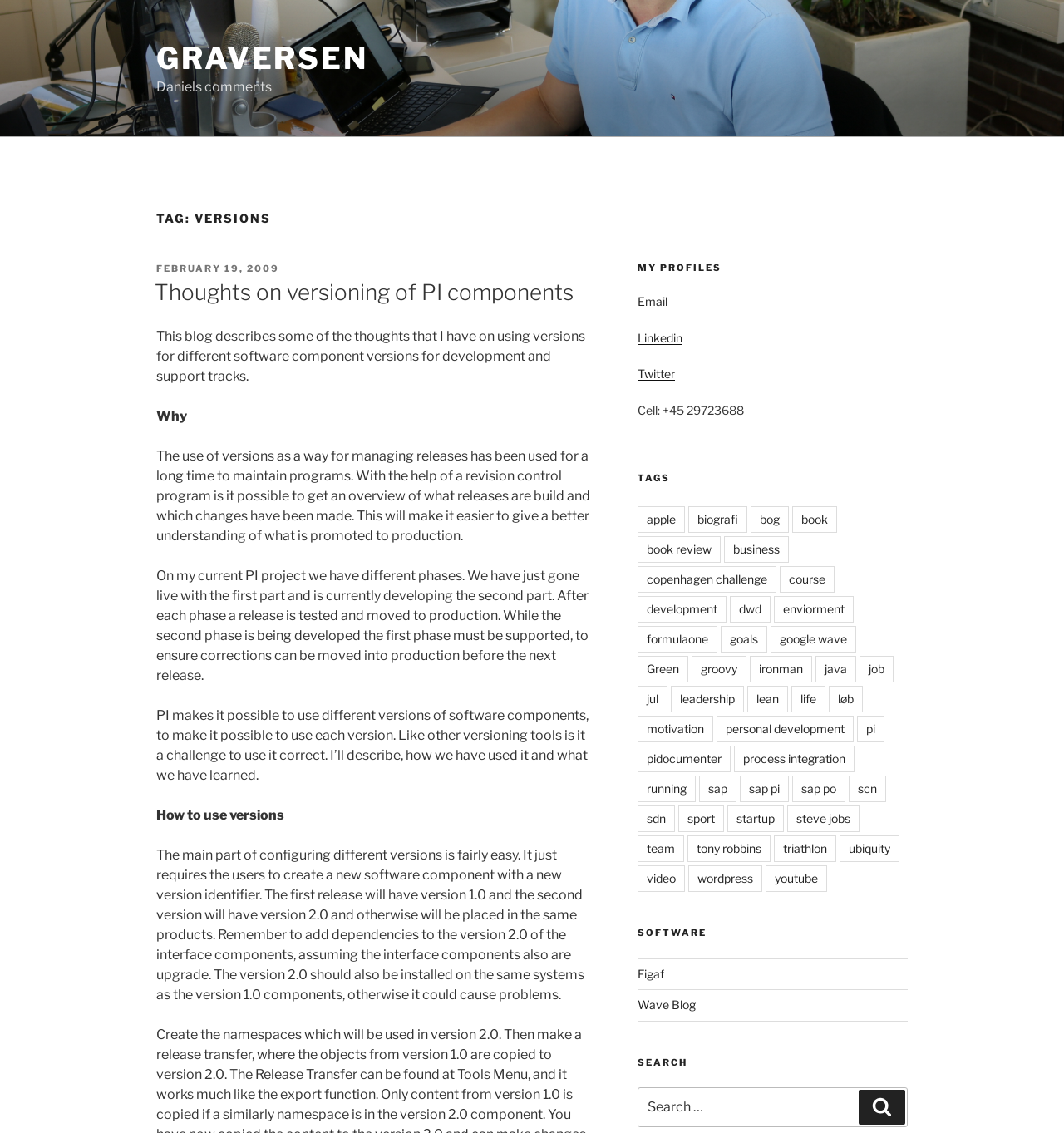Carefully examine the image and provide an in-depth answer to the question: What is the purpose of using versions for different software component versions?

According to the text, the use of versions as a way for managing releases has been used for a long time to maintain programs, and it makes it easier to give a better understanding of what is promoted to production.